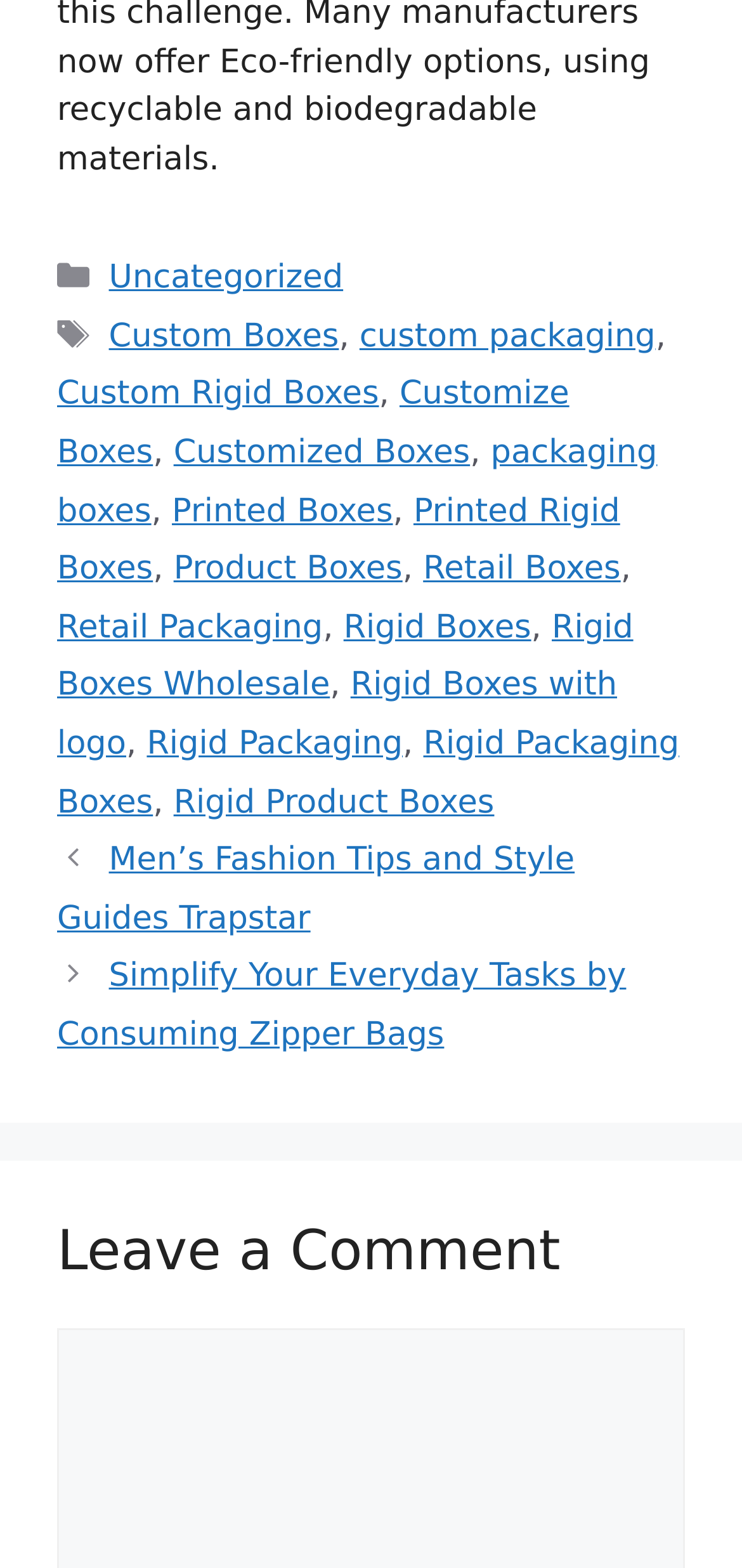How many columns of links are there?
Please provide a single word or phrase as your answer based on the screenshot.

1